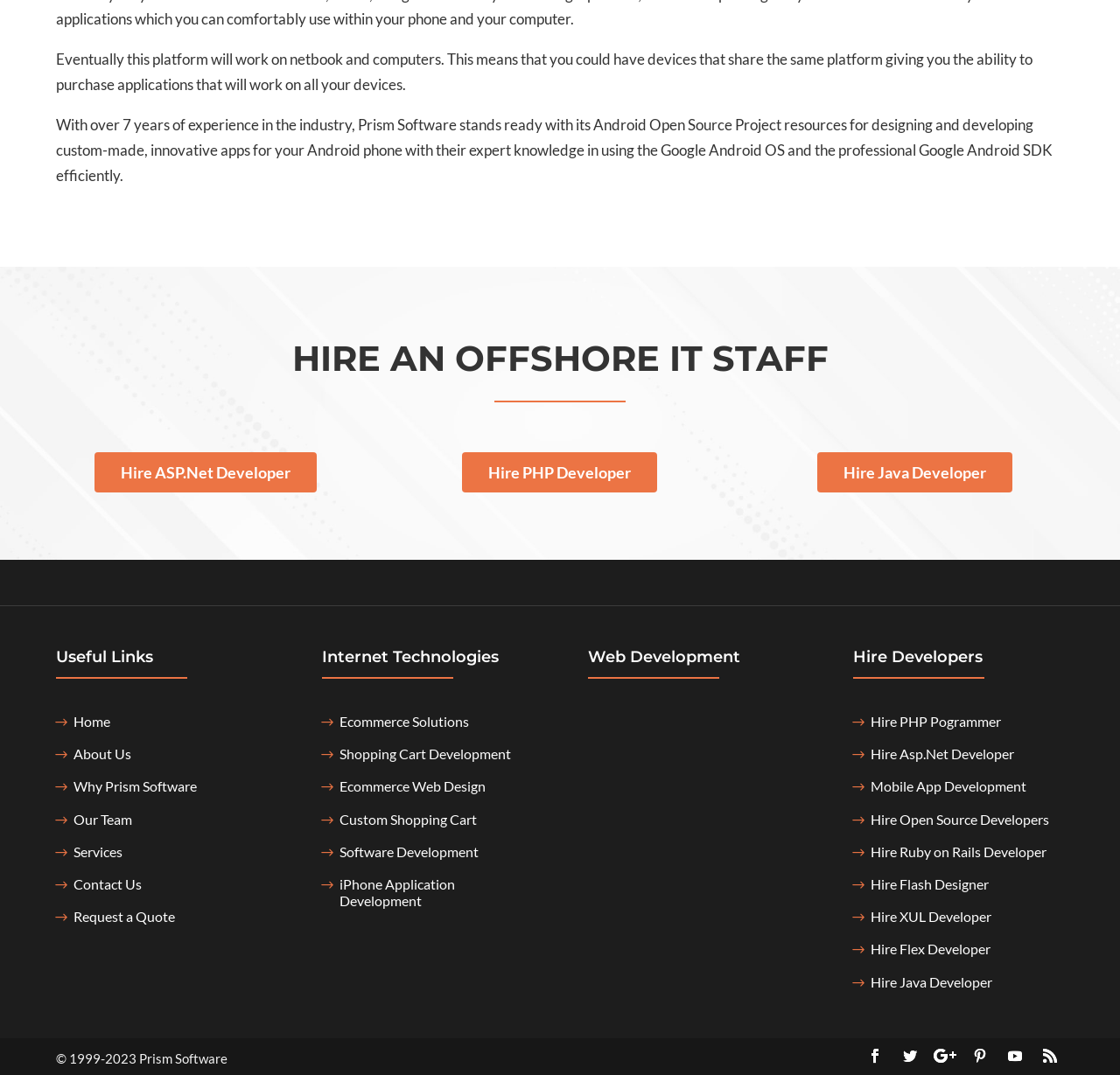Please find the bounding box coordinates of the element that you should click to achieve the following instruction: "Go to the home page". The coordinates should be presented as four float numbers between 0 and 1: [left, top, right, bottom].

[0.066, 0.663, 0.098, 0.685]